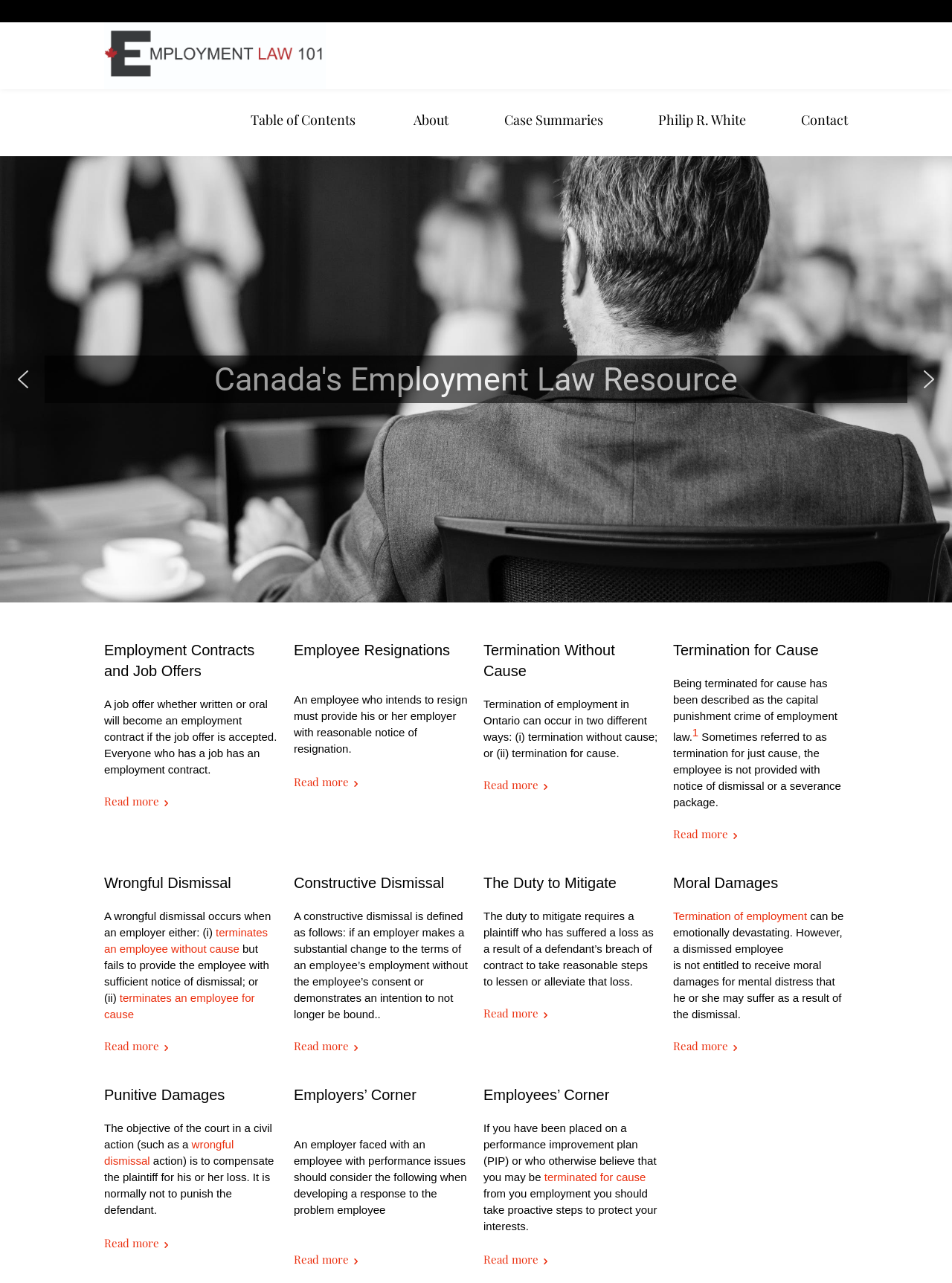Please specify the bounding box coordinates of the element that should be clicked to execute the given instruction: 'Read more about 'Employment Contracts and Job Offers''. Ensure the coordinates are four float numbers between 0 and 1, expressed as [left, top, right, bottom].

[0.109, 0.619, 0.177, 0.63]